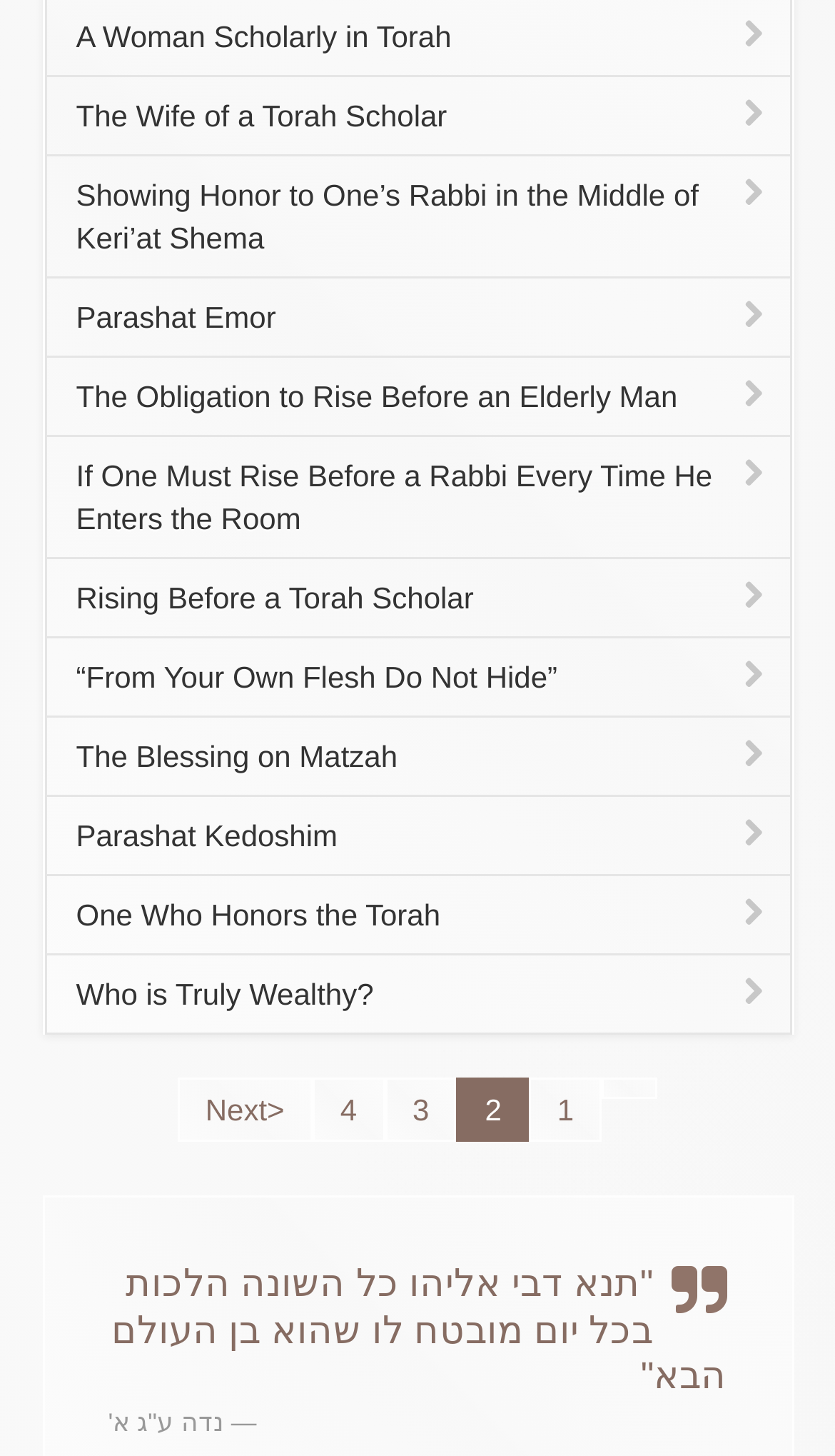Identify the bounding box coordinates of the HTML element based on this description: "One Who Honors the Torah".

[0.053, 0.6, 0.947, 0.656]